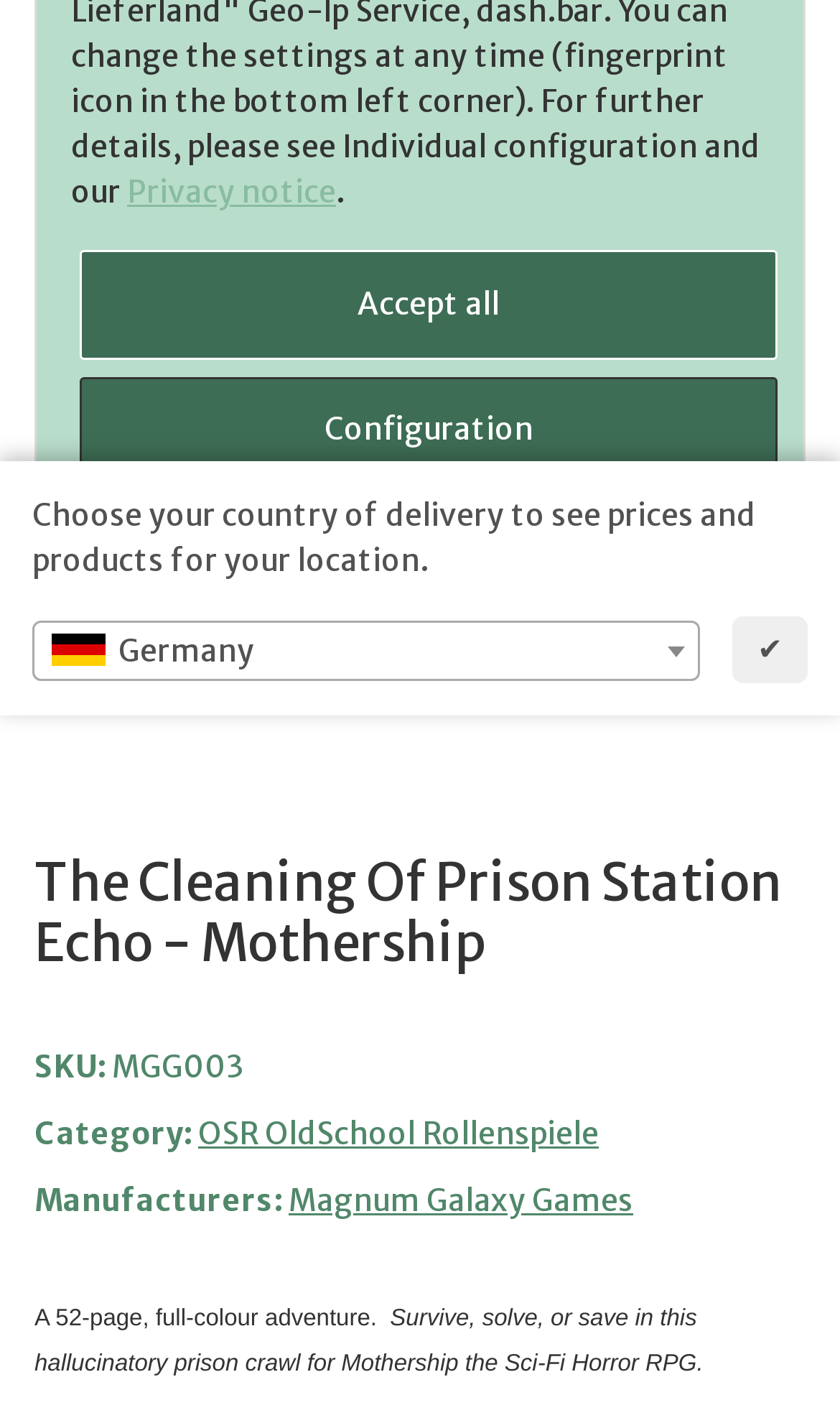Extract the bounding box coordinates for the UI element described by the text: "OSR OldSchool Rollenspiele". The coordinates should be in the form of [left, top, right, bottom] with values between 0 and 1.

[0.236, 0.783, 0.713, 0.81]